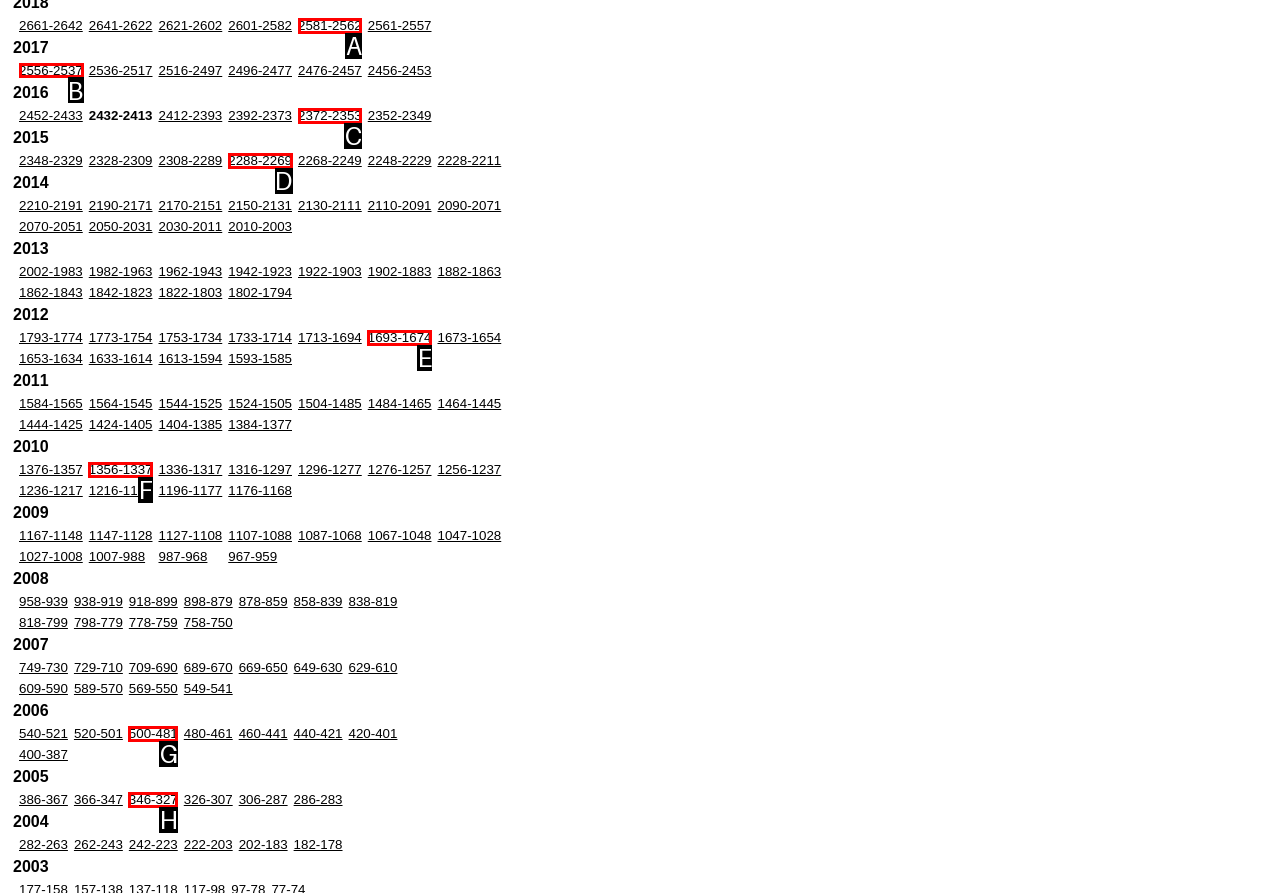Select the letter of the UI element that matches this task: click on 2556-2537
Provide the answer as the letter of the correct choice.

B